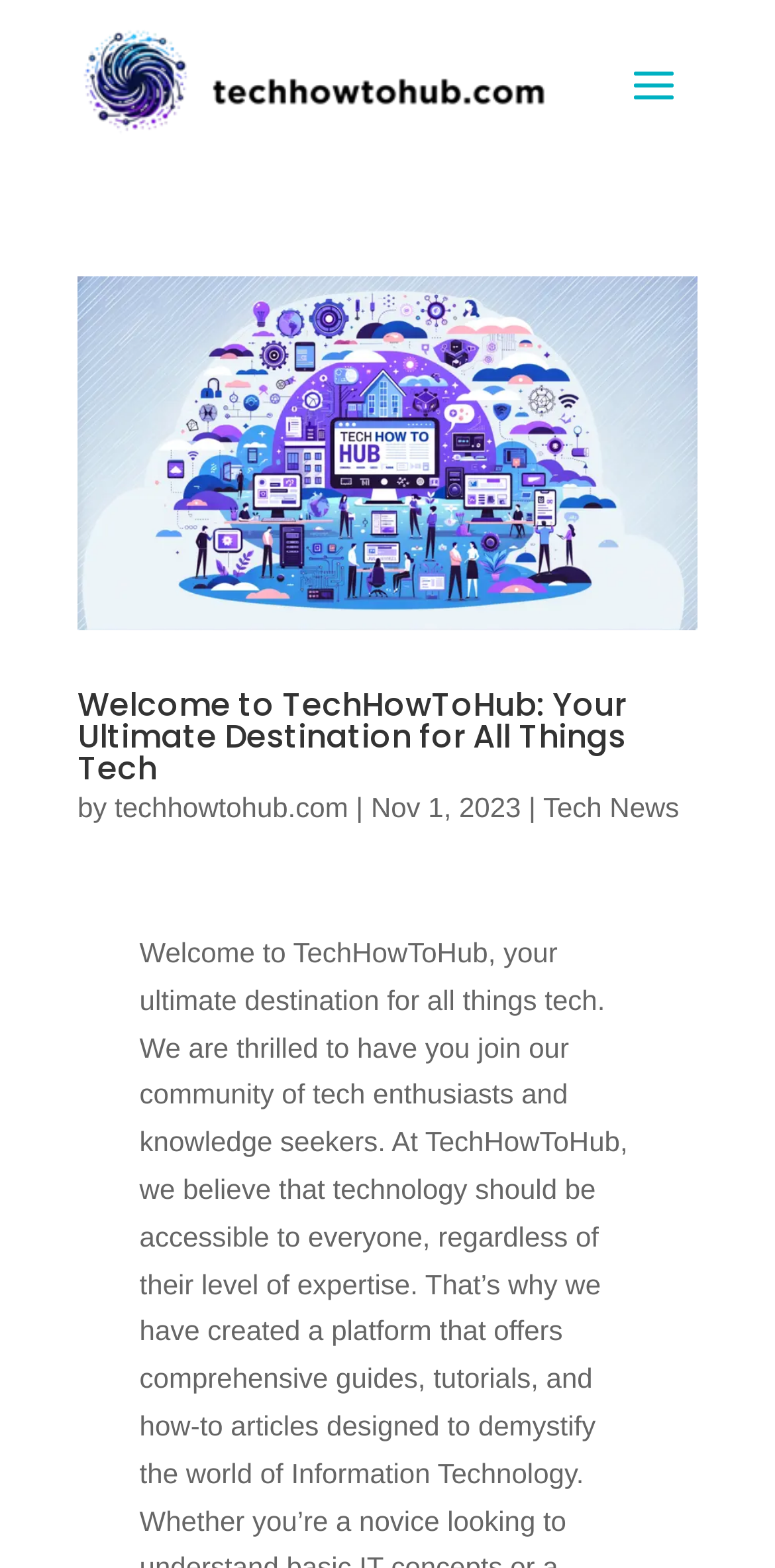Use the details in the image to answer the question thoroughly: 
What is the name of the website?

The name of the website can be found in the top-left corner of the webpage, where it is written as 'TechHowToHub.com' in a link format.